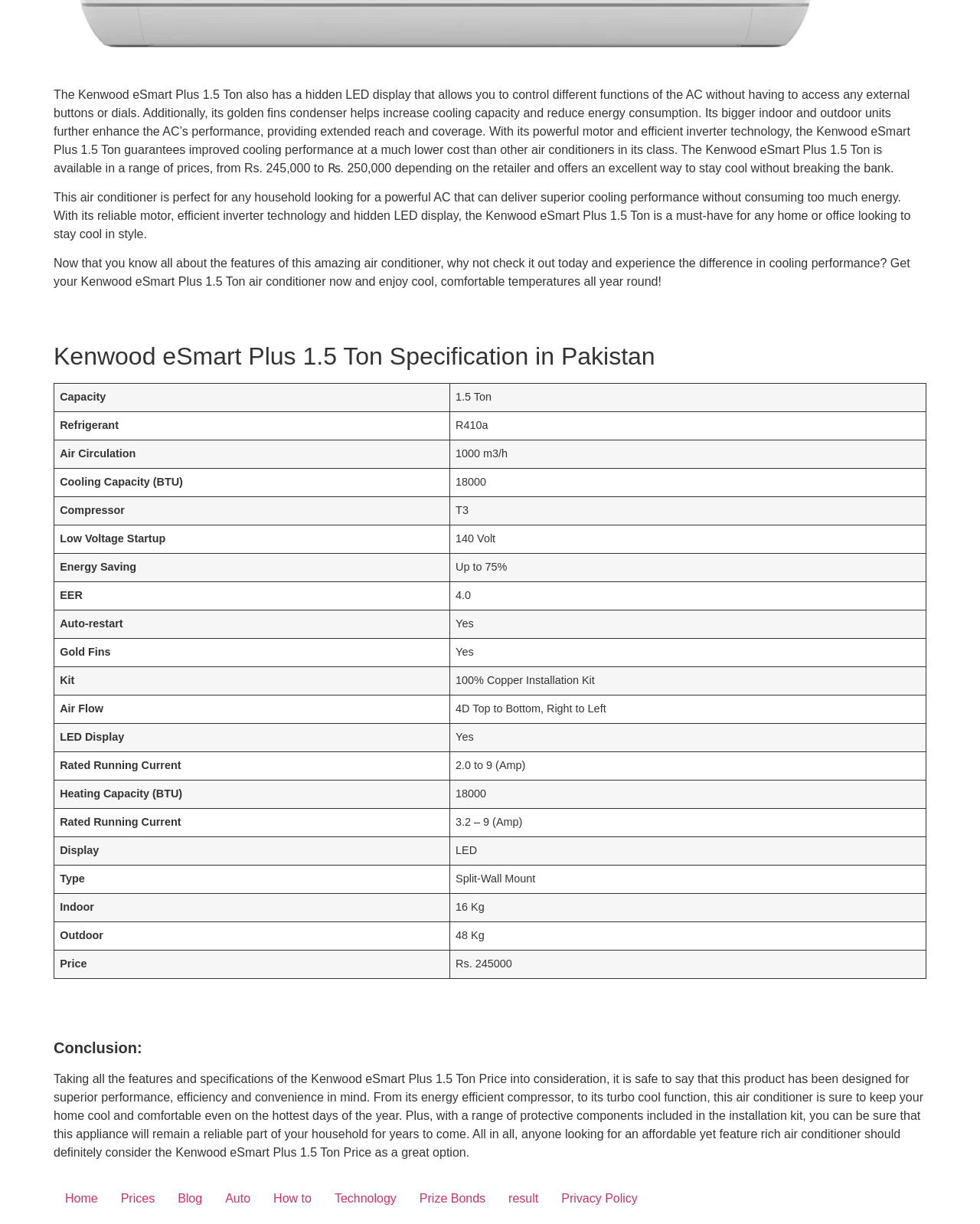Determine the bounding box for the HTML element described here: "How to". The coordinates should be given as [left, top, right, bottom] with each number being a float between 0 and 1.

[0.267, 0.969, 0.33, 0.99]